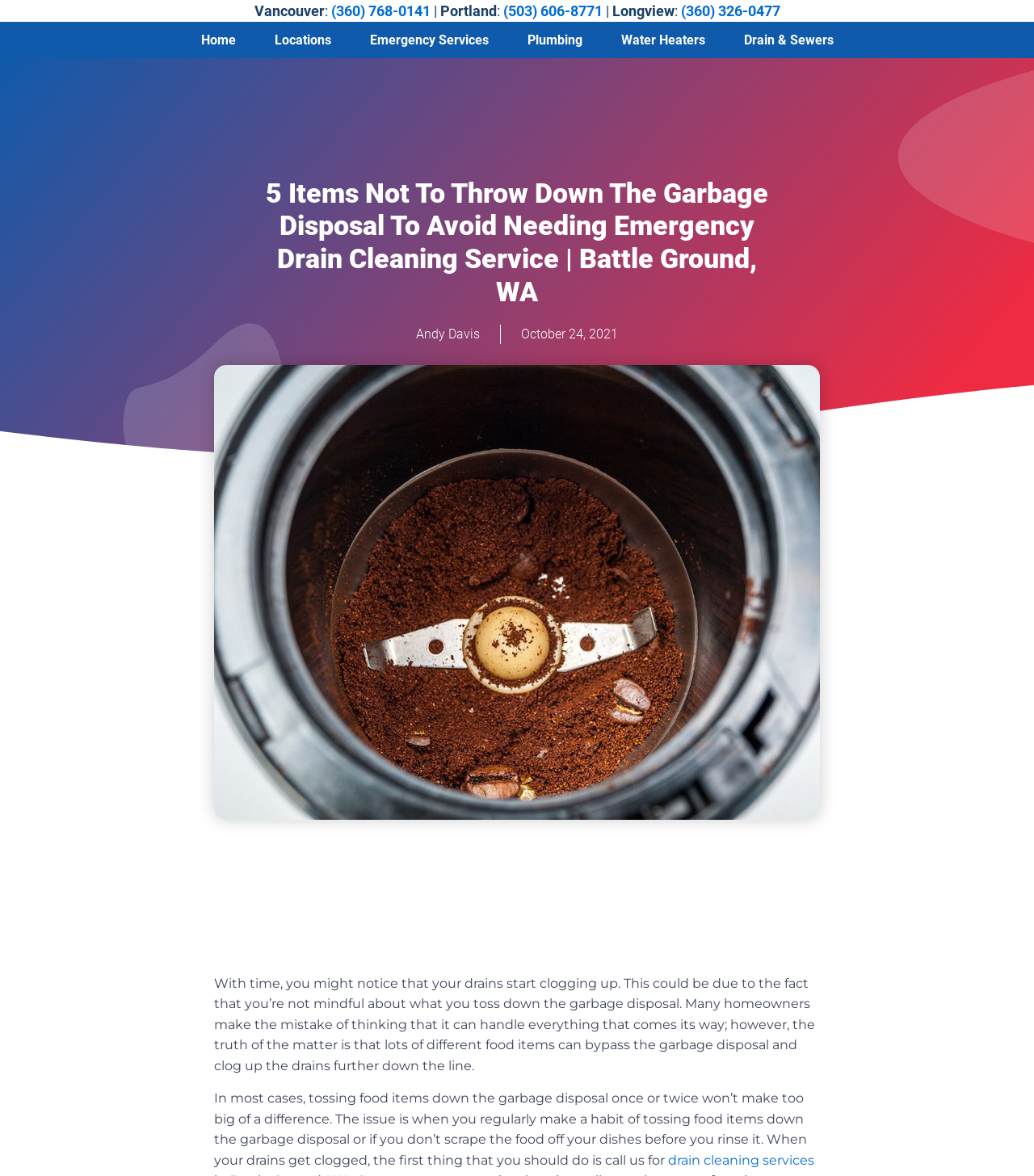What is the main topic of the article?
We need a detailed and exhaustive answer to the question. Please elaborate.

The main topic of the article is about the items that you should not throw down the garbage disposal to avoid needing emergency drain cleaning services, and it provides a list of such items.